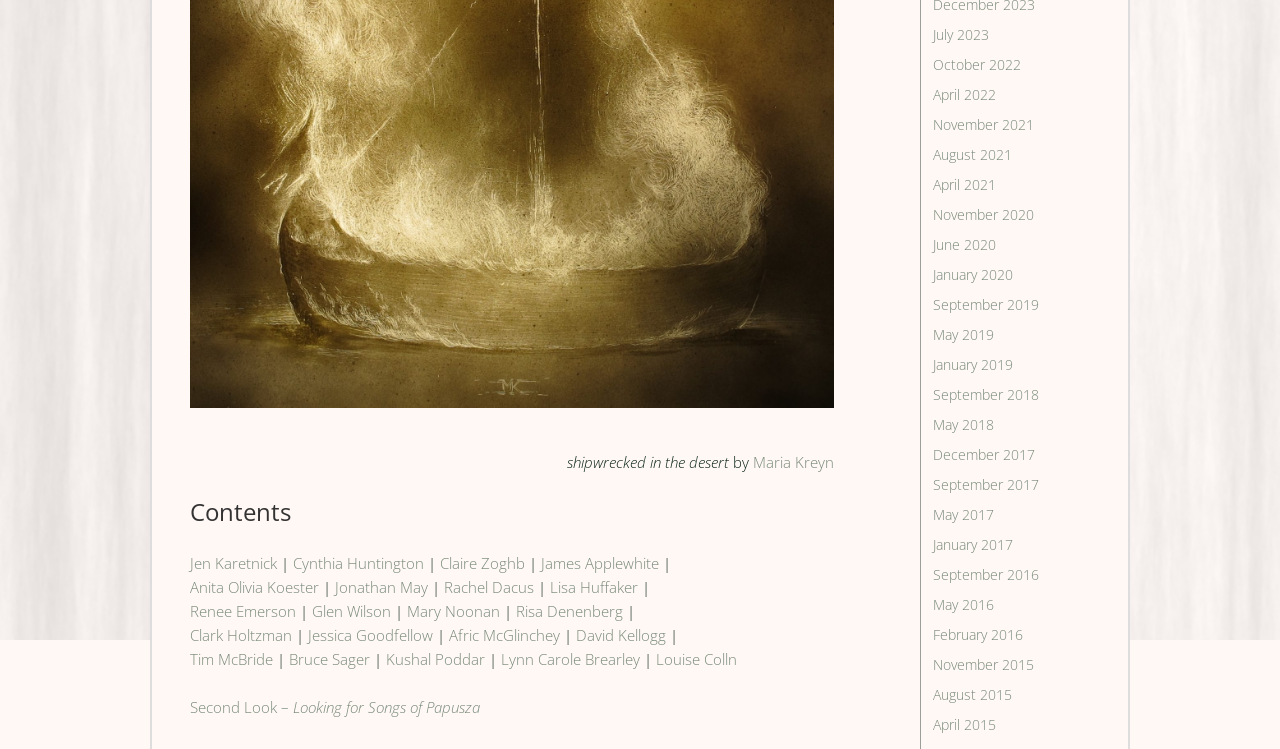Provide the bounding box for the UI element matching this description: "Jessica Goodfellow".

[0.241, 0.834, 0.339, 0.86]